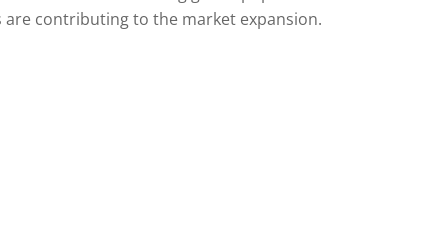What is the goal of healthcare providers in adopting innovative solutions?
Provide a one-word or short-phrase answer based on the image.

Optimize patient care